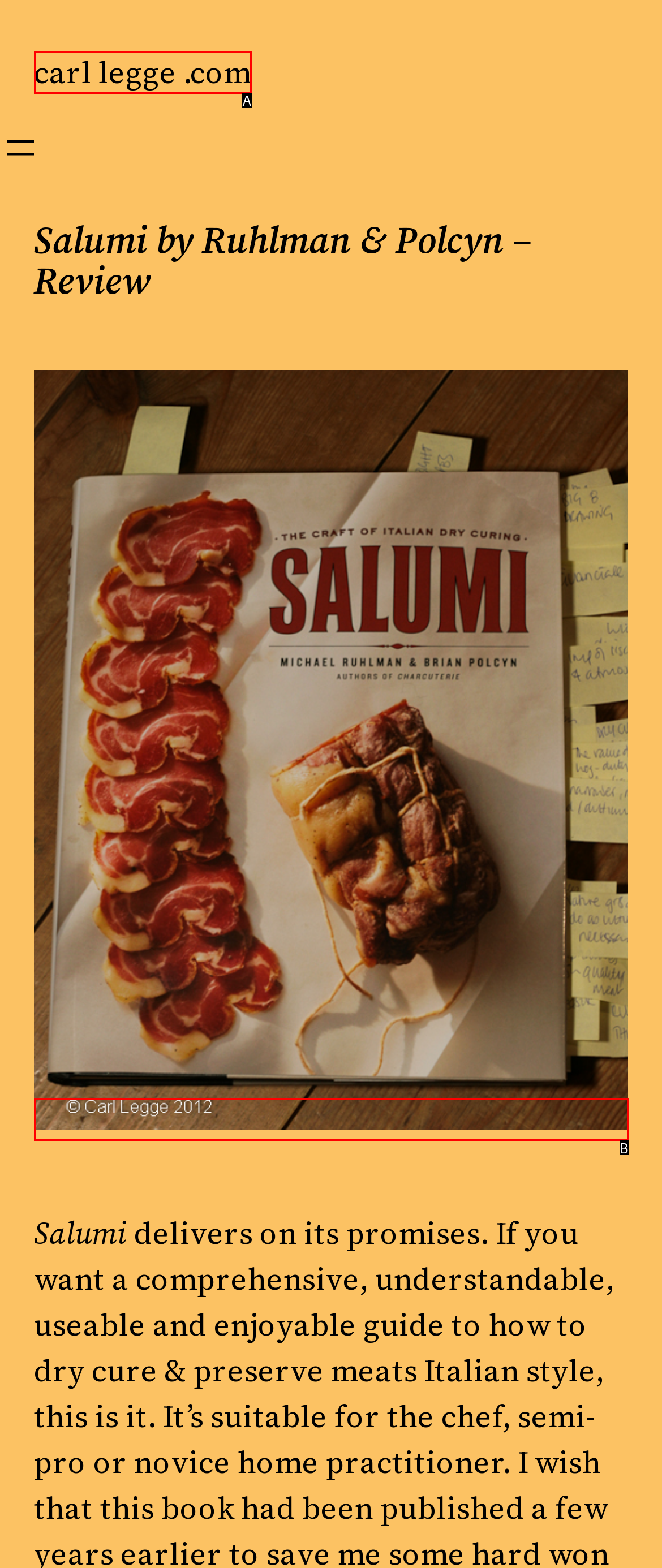Given the description: carl legge .com, identify the matching HTML element. Provide the letter of the correct option.

A